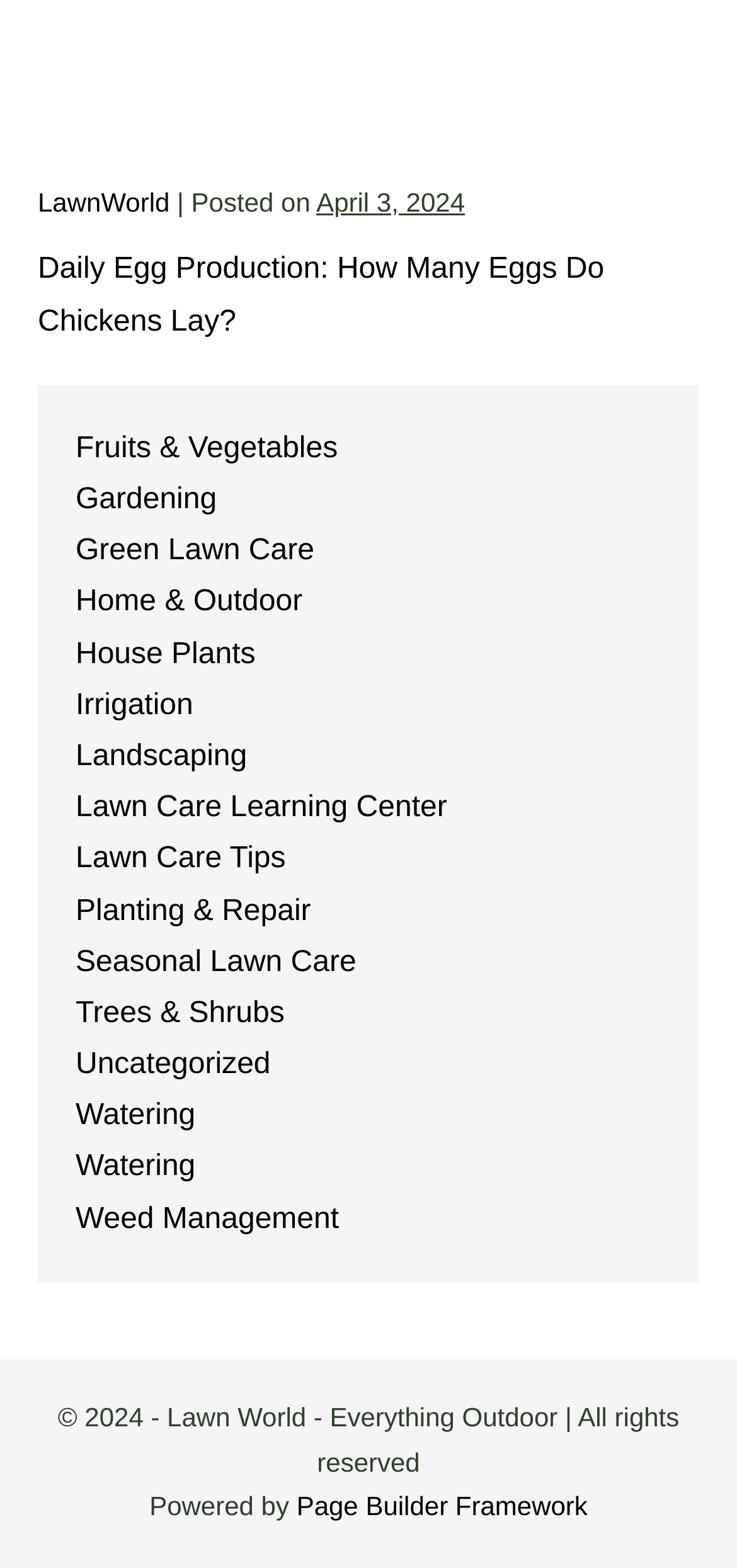Find and provide the bounding box coordinates for the UI element described here: "Green Lawn Care". The coordinates should be given as four float numbers between 0 and 1: [left, top, right, bottom].

[0.103, 0.341, 0.426, 0.362]